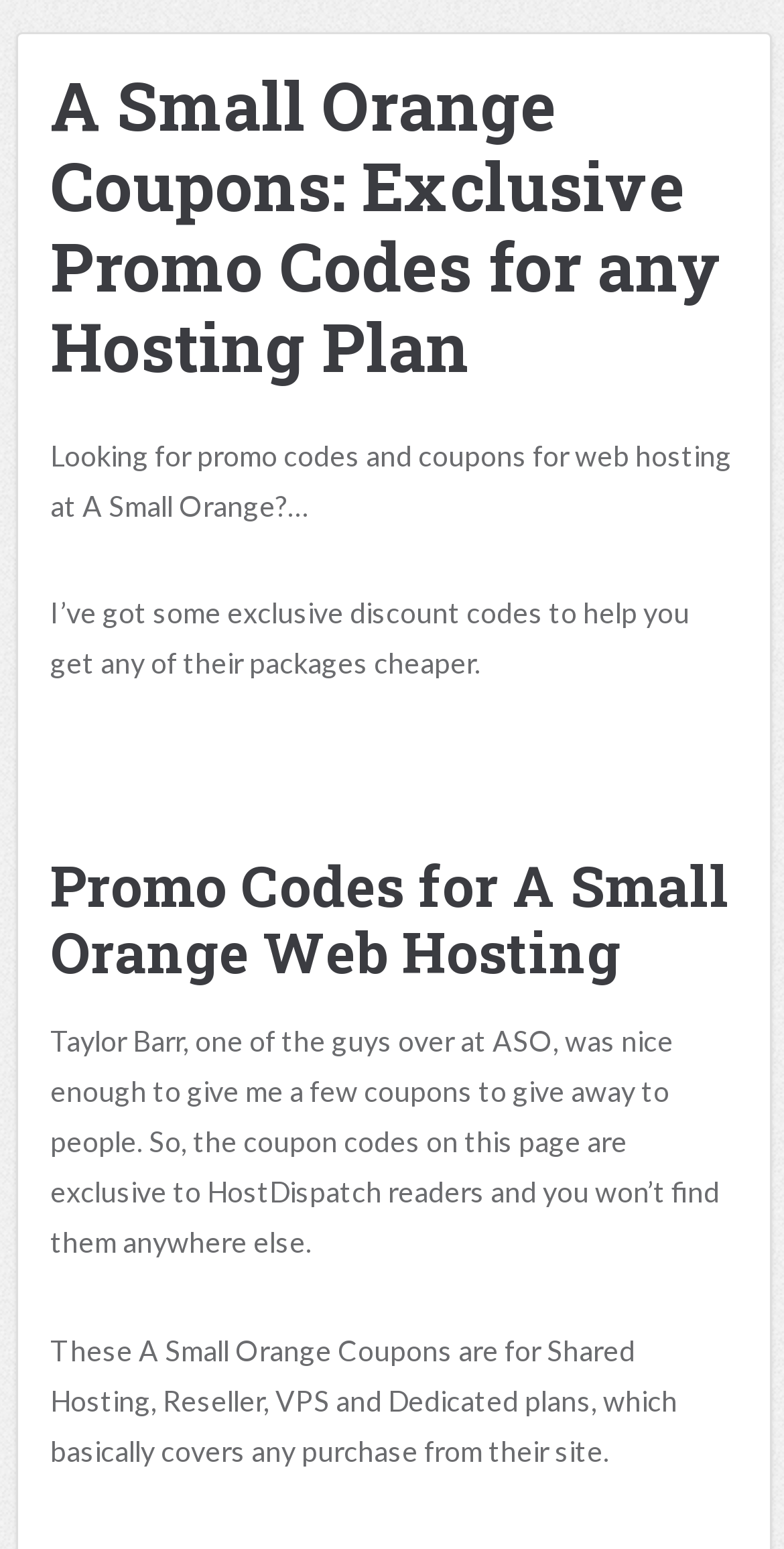Please answer the following question using a single word or phrase: 
What is the benefit of using the promo codes?

Get hosting plans cheaper